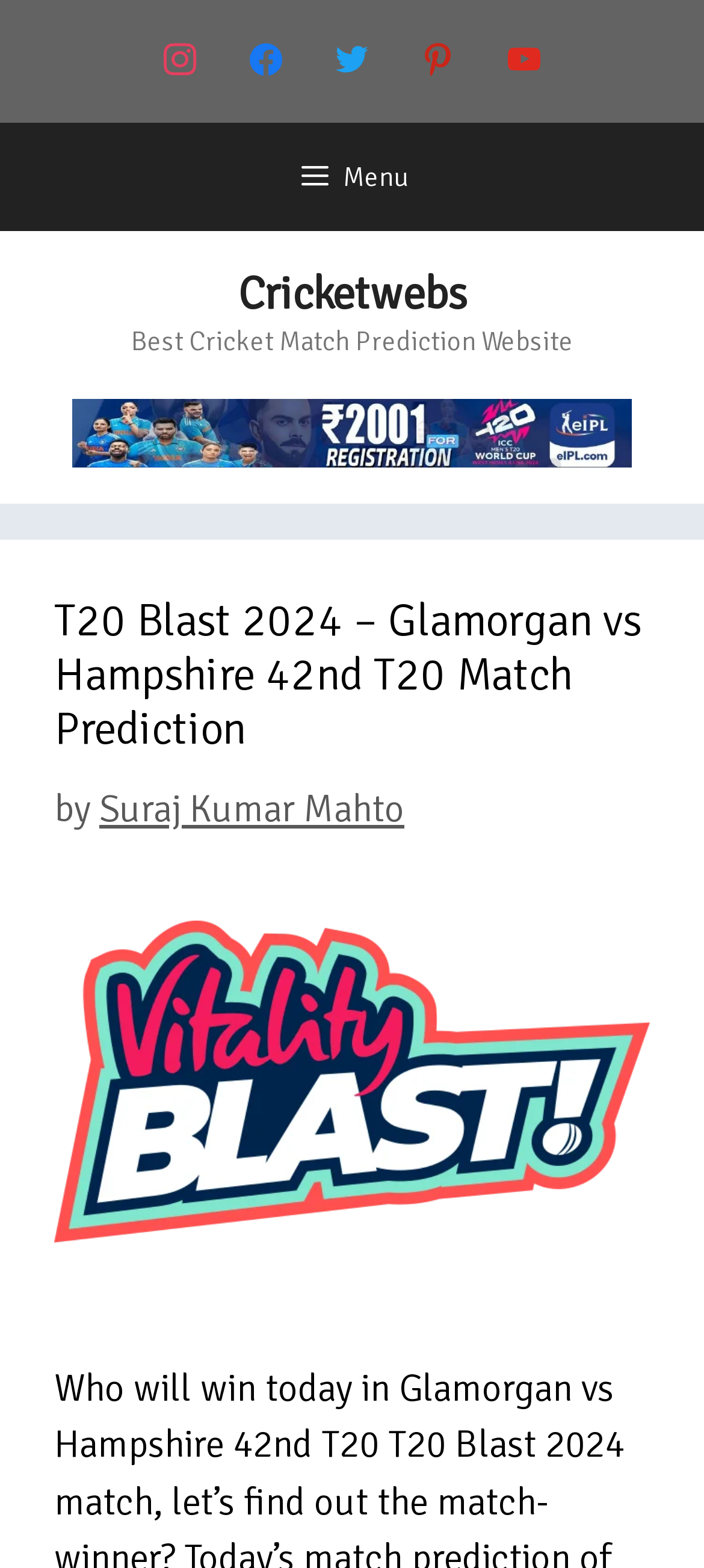Based on the image, provide a detailed response to the question:
Who is the author of the article?

The author of the article is mentioned in the text as 'Suraj Kumar Mahto', which is a link element. This suggests that the author is a specific person who has written the article.